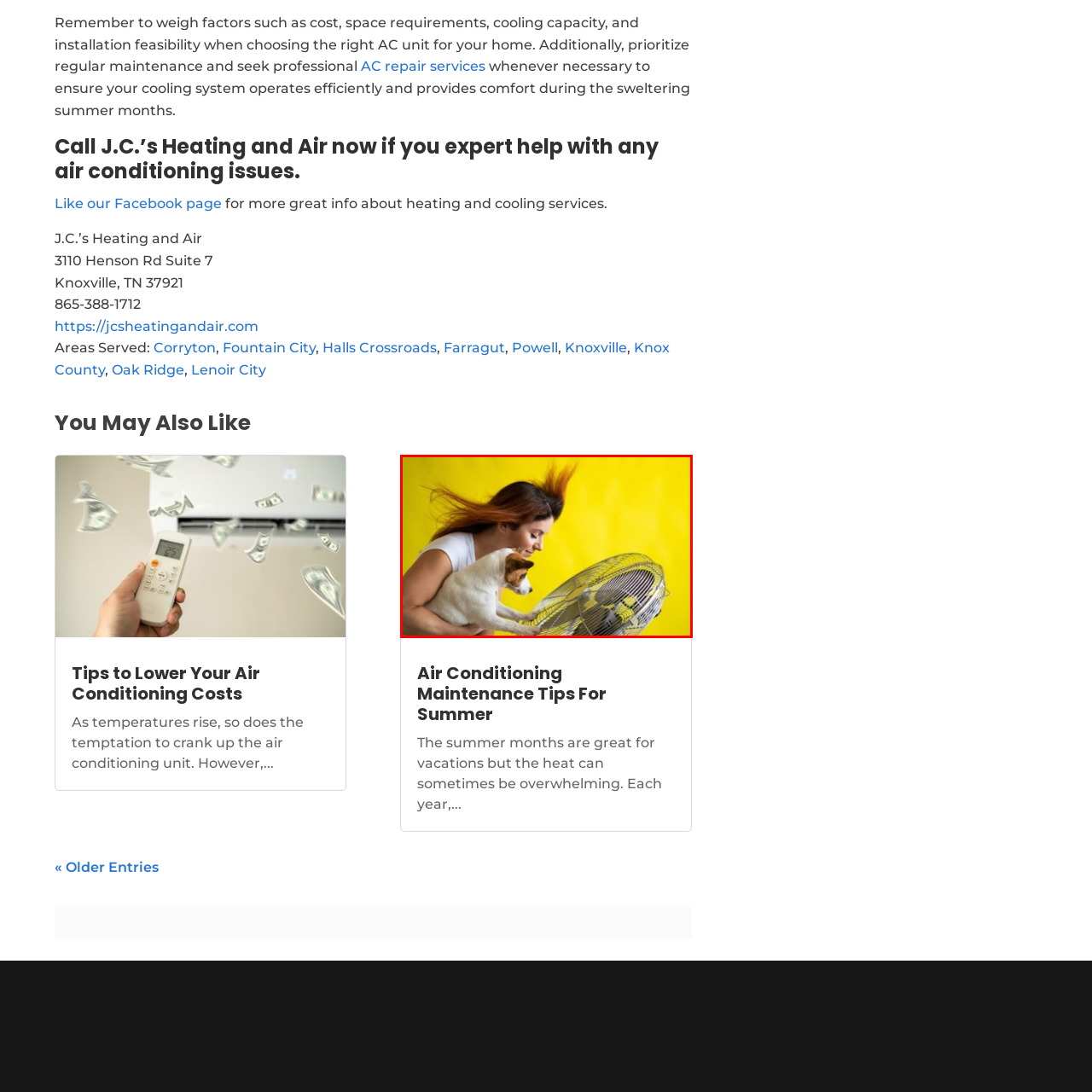Provide an in-depth caption for the image inside the red boundary.

In this vibrant image, a woman with flowing, wind-swept hair leans closely toward a large oscillating fan, exuding a sense of relief and enjoyment as she feels the breeze. In her arms, she cradles a cheerful small dog, who appears equally intrigued by the movement of the fan's blades. The lively yellow background adds an energetic and summery feel to the scene, emphasizing the importance of staying cool during the hot months. This image captures a playful moment that highlights not only the necessity of effective cooling solutions, like air conditioning, but also the joy that can come from simple summer pleasures.